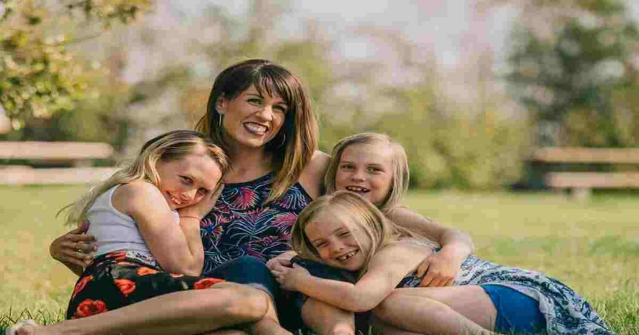Describe all the elements and aspects of the image comprehensively.

In this heartwarming image, a joyful mother is surrounded by her three daughters, all sharing a tender moment on a sunny day outdoors. The mother, who sports a vibrant floral top, beams with happiness as her daughters cuddle close to her. Each girl expresses her personality: one with long, straight hair leans affectionately on her mother's shoulder, while another, with shorter hair, grins widely. The third daughter sits comfortably beside her siblings, all nestled together in a lush, green environment that suggests warmth and familial love. The scene exudes a sense of togetherness and the strong bond between a mother and her daughters, making it a perfect representation of family joy.